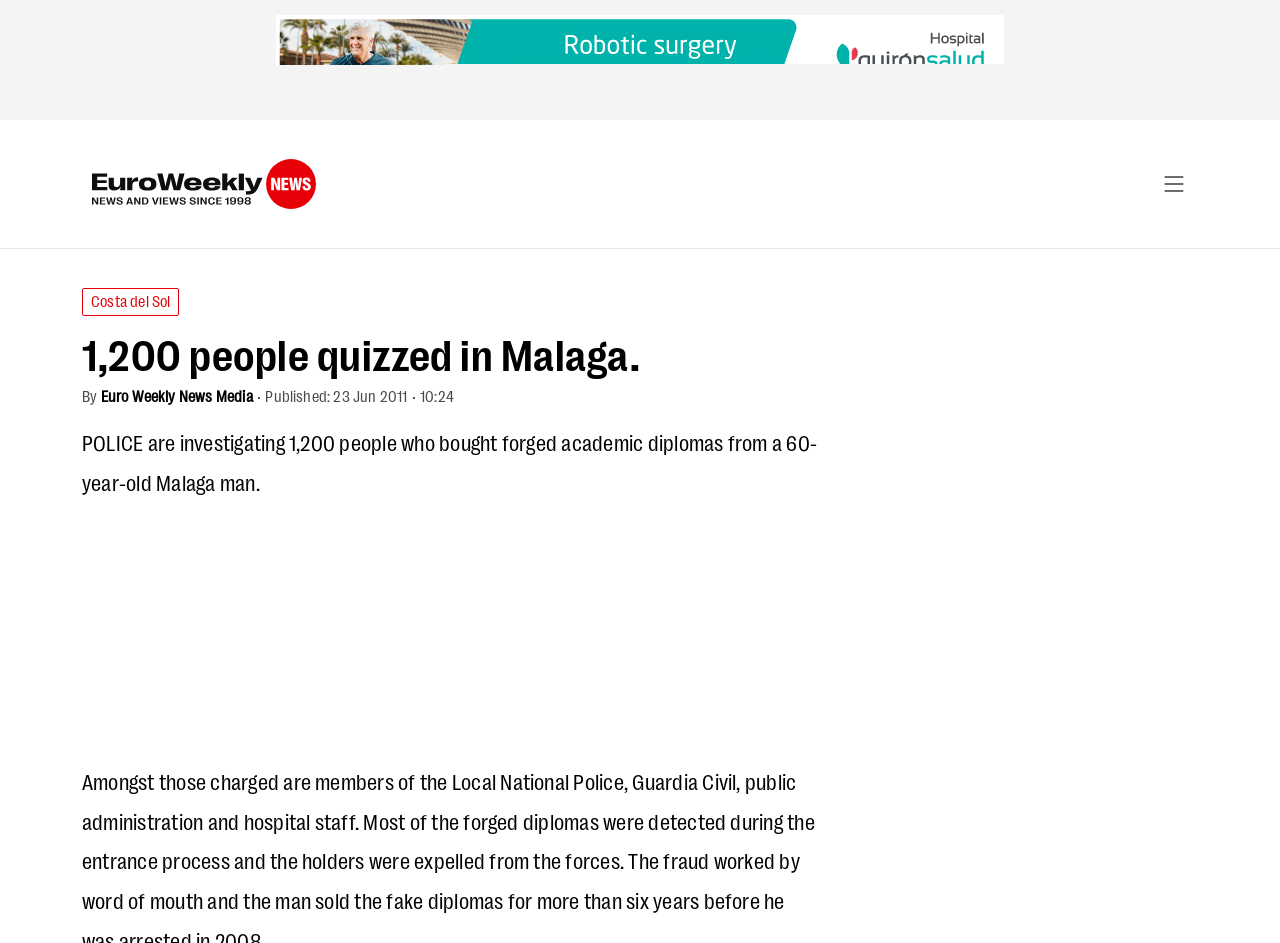How many people are being investigated?
Using the image provided, answer with just one word or phrase.

1,200